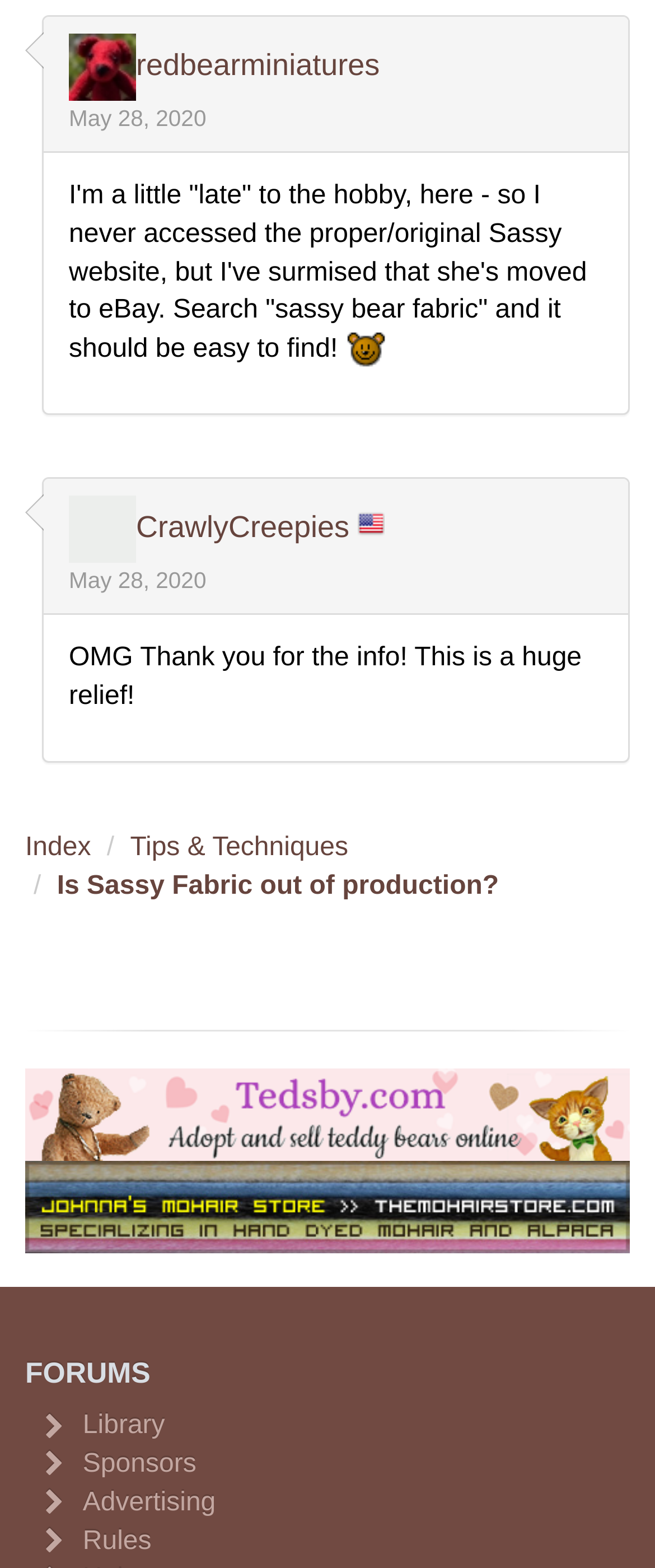Respond to the following question using a concise word or phrase: 
What is the text of the first static text element?

I'm a little "late" to the hobby, here - so I never accessed the proper/original Sassy website, but I've surmised that she's moved to eBay. Search "sassy bear fabric" and it should be easy to find!